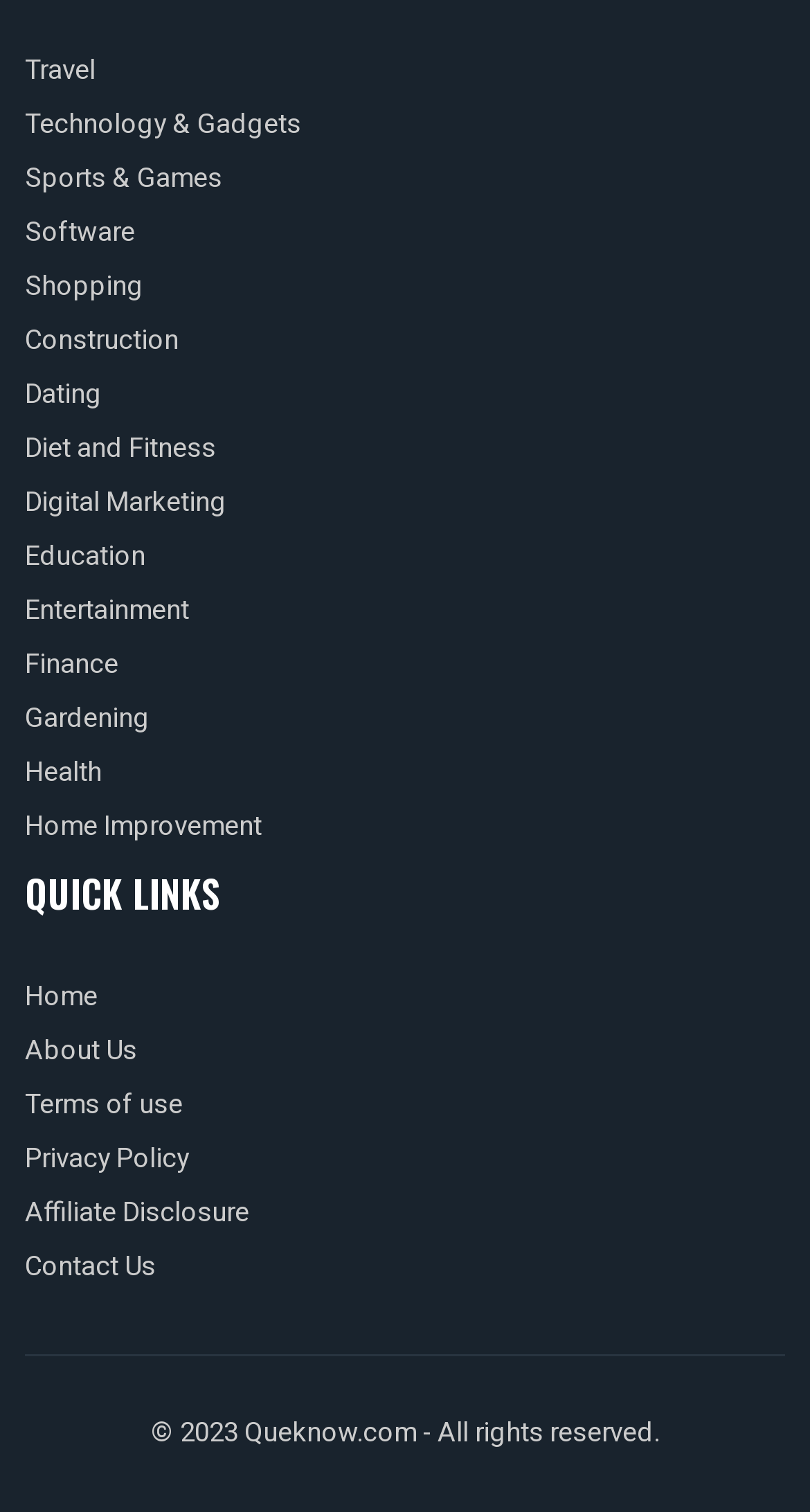Look at the image and give a detailed response to the following question: What is the last link in the QUICK LINKS section?

I looked at the links under the QUICK LINKS heading and found that the last link is Contact Us, which has a bounding box coordinate of [0.031, 0.824, 0.192, 0.85].